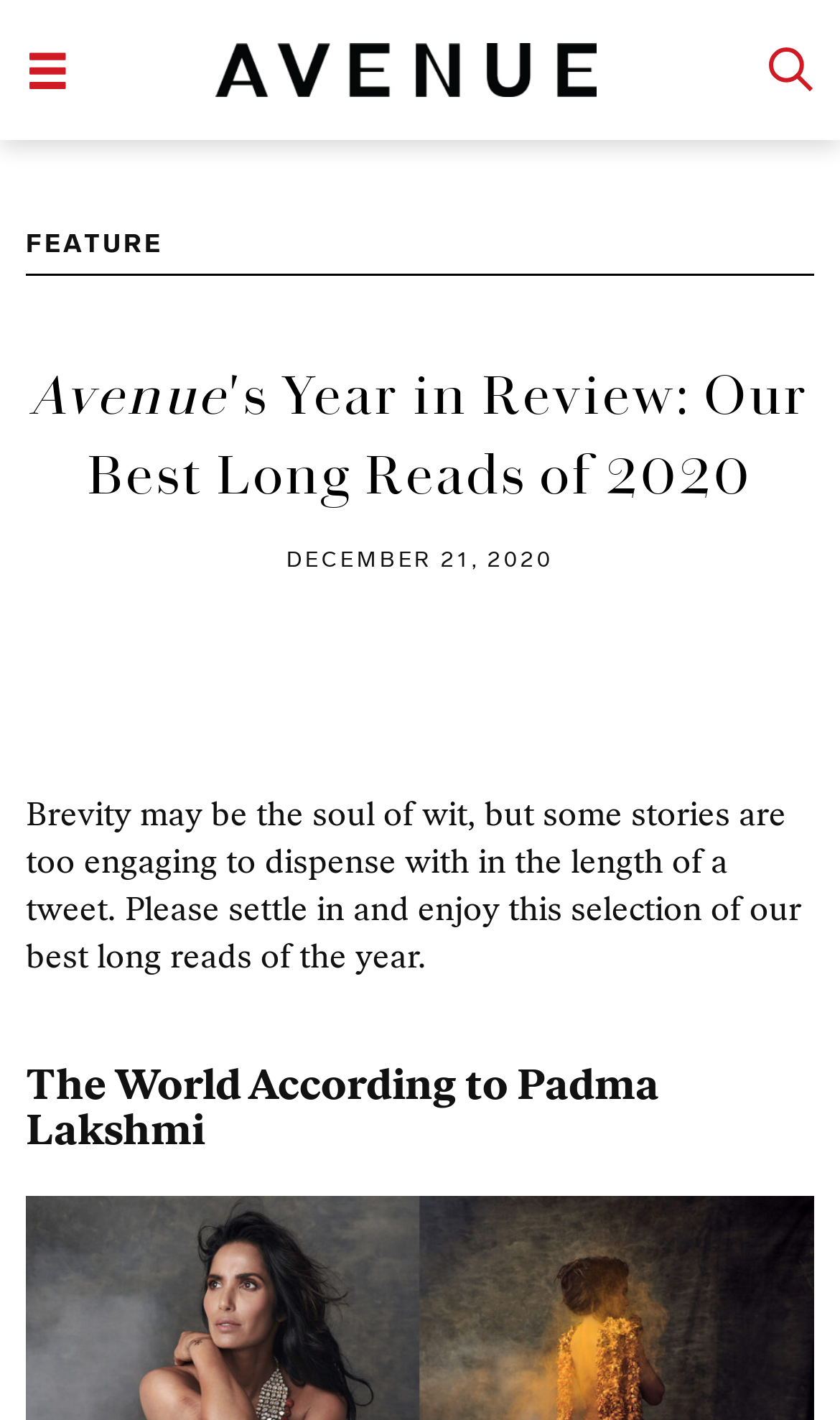What is the topic of the first featured article?
Using the picture, provide a one-word or short phrase answer.

Padma Lakshmi